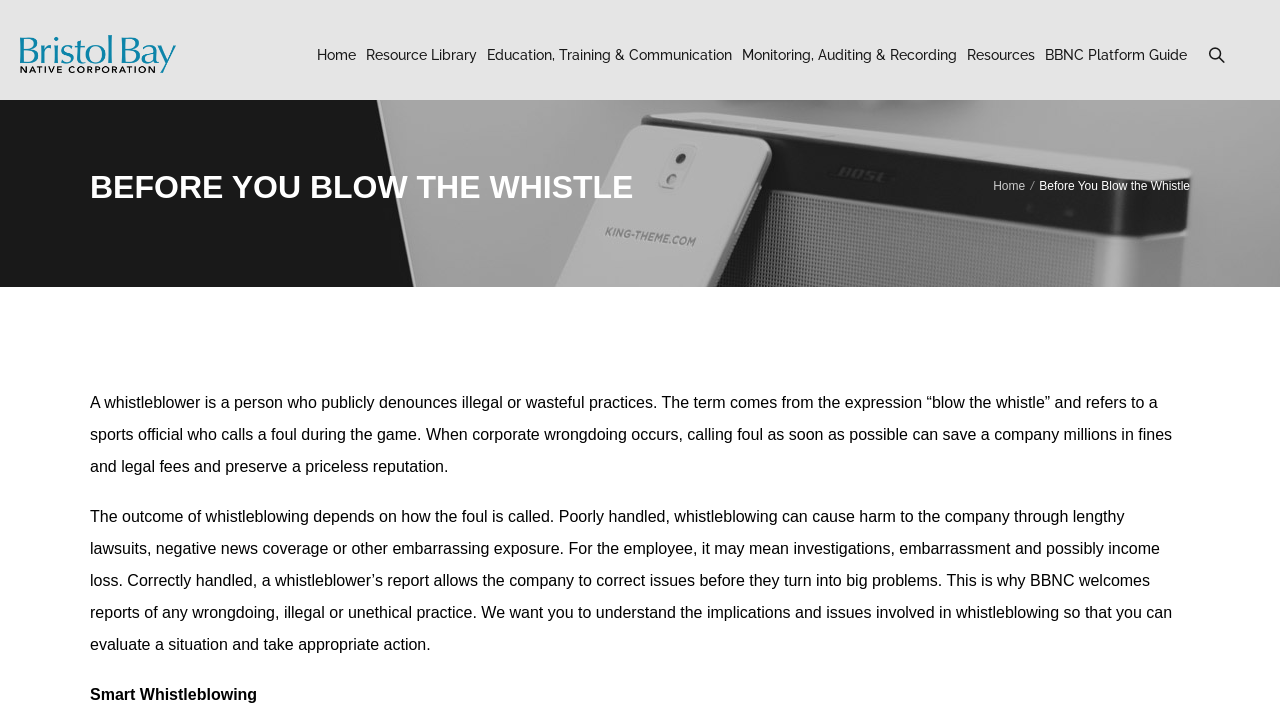Find the headline of the webpage and generate its text content.

BEFORE YOU BLOW THE WHISTLE